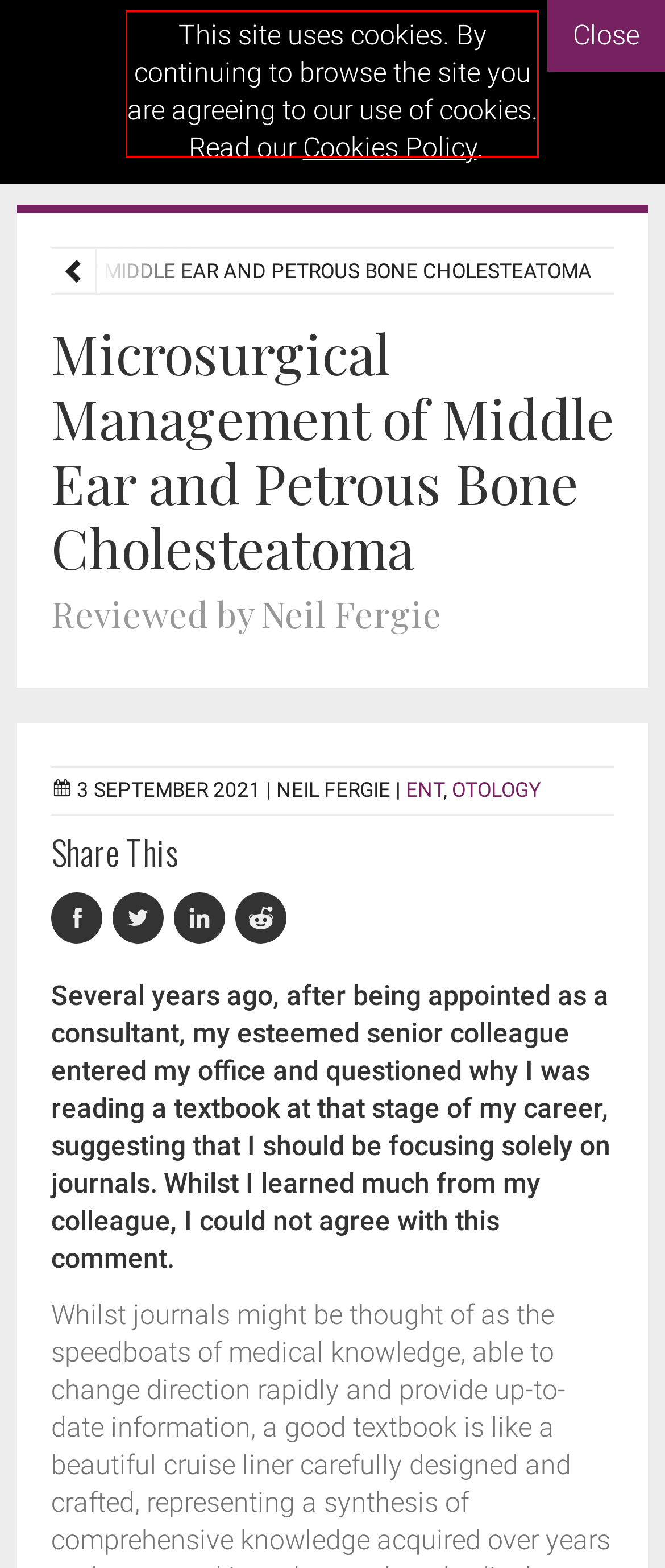Look at the screenshot of a webpage, where a red bounding box highlights an element. Select the best description that matches the new webpage after clicking the highlighted element. Here are the candidates:
A. Potter's Soapbox | ENT & Audiology News
B. History of ENT | ENT & Audiology News
C. Contact | ENT & Audiology News
D. Balance and vestibular disorders 2024 | ENT & Audiology News
E. ENT | ENT & Audiology News
F. Audiology features | ENT & Audiology News
G. Terms and Conditions | ENT & Audiology News
H. Newsround Guidelines | ENT & Audiology News

E